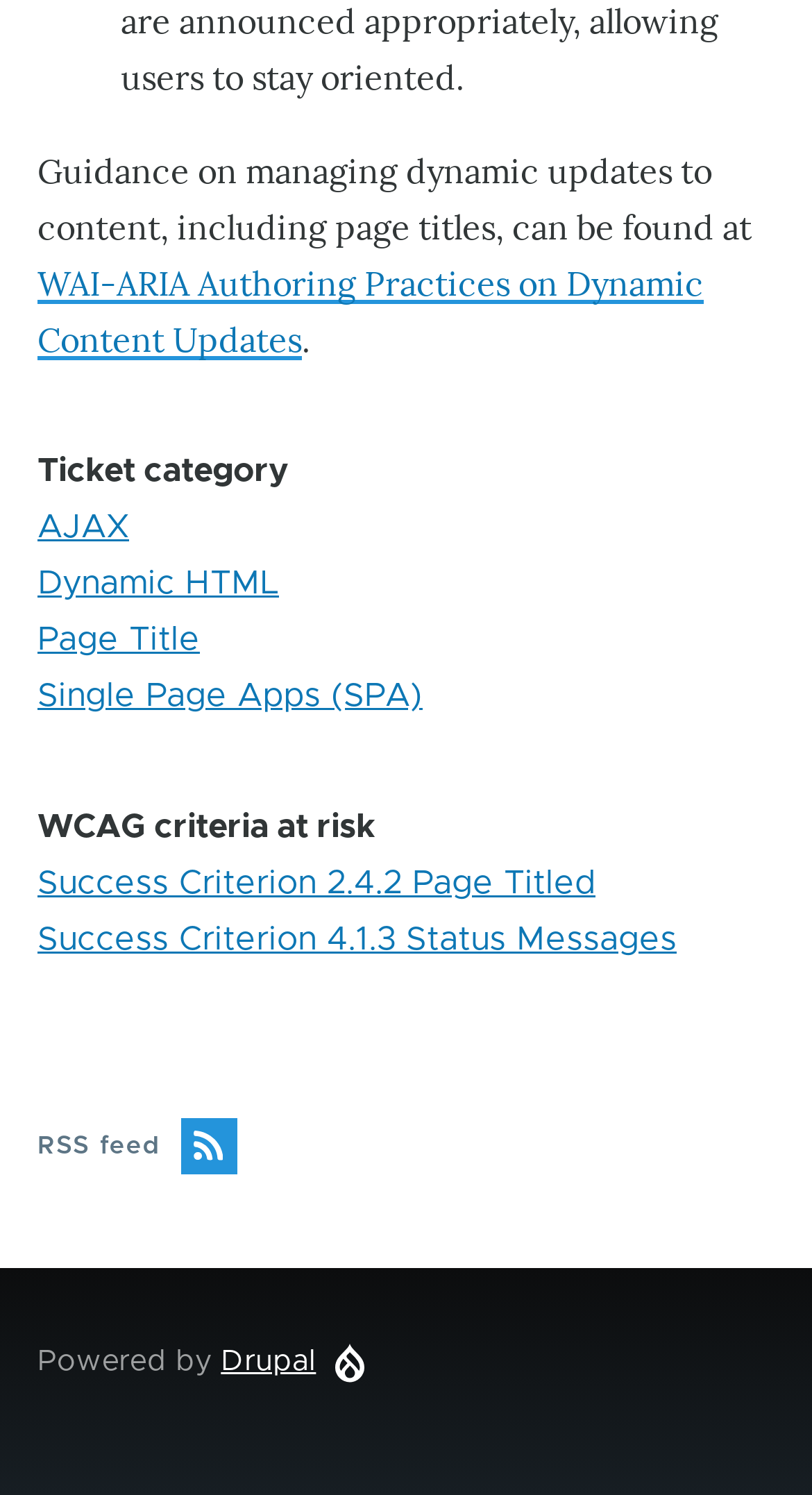Respond with a single word or phrase:
What is the category of the ticket?

Ticket category